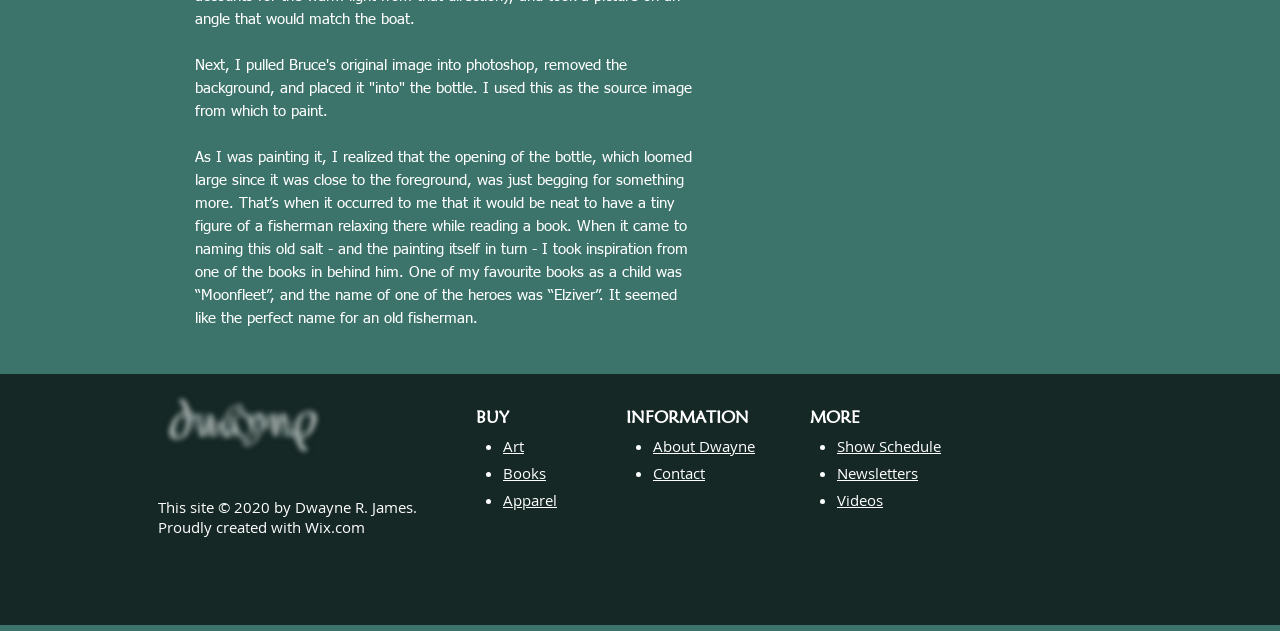Examine the image and give a thorough answer to the following question:
What is the platform used to create this website?

The answer can be found at the bottom of the webpage, where it says 'Proudly created with Wix.com'.